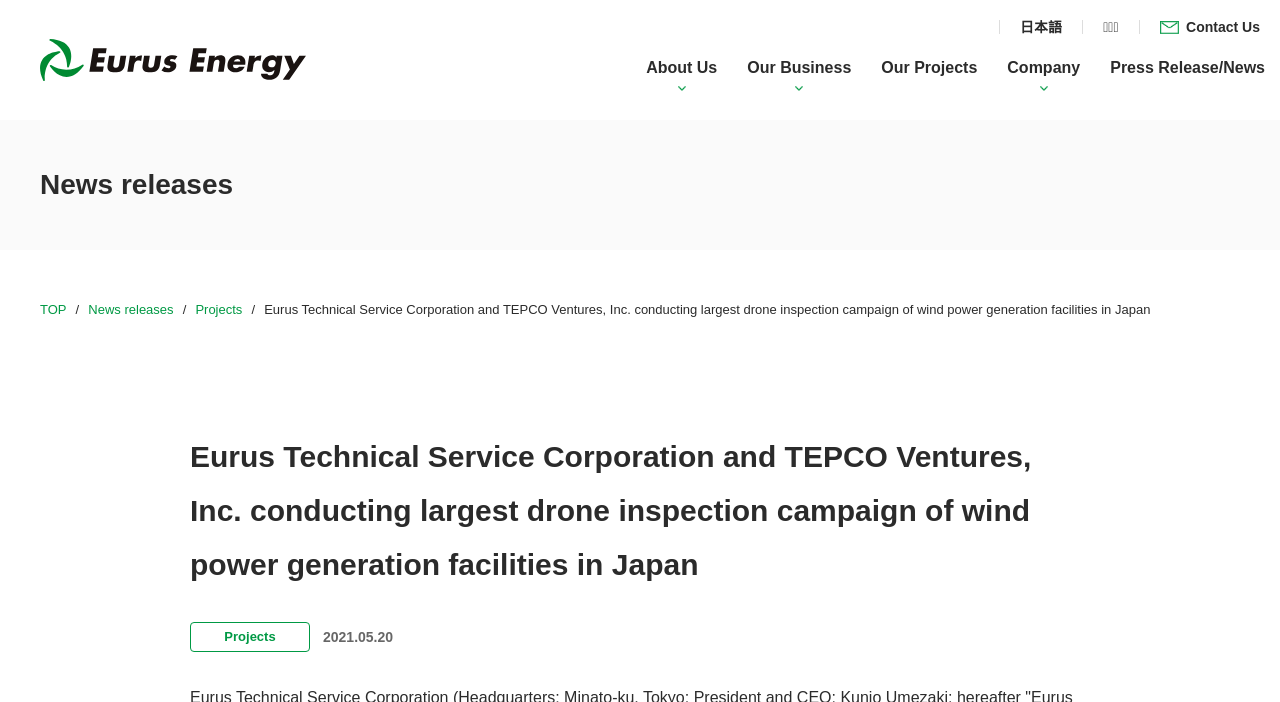Examine the screenshot and answer the question in as much detail as possible: What is the type of the image at the top left corner?

I looked at the top left corner of the webpage and found an image with the text 'ユーラスエナジーホールディングス'. Based on its position and text, I inferred that it is a logo image.